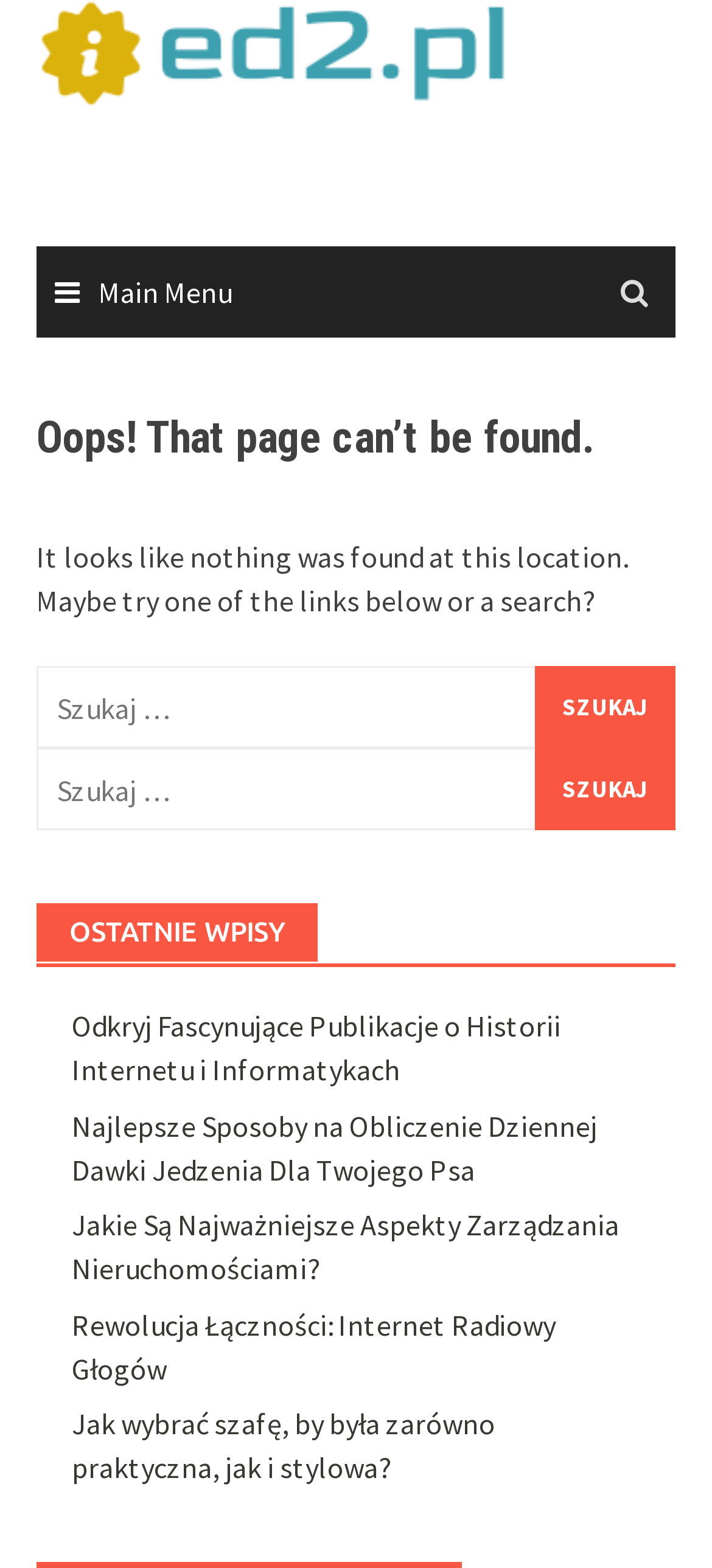Please provide the bounding box coordinates for the UI element as described: "parent_node: Szukaj: value="Szukaj"". The coordinates must be four floats between 0 and 1, represented as [left, top, right, bottom].

[0.751, 0.425, 0.949, 0.478]